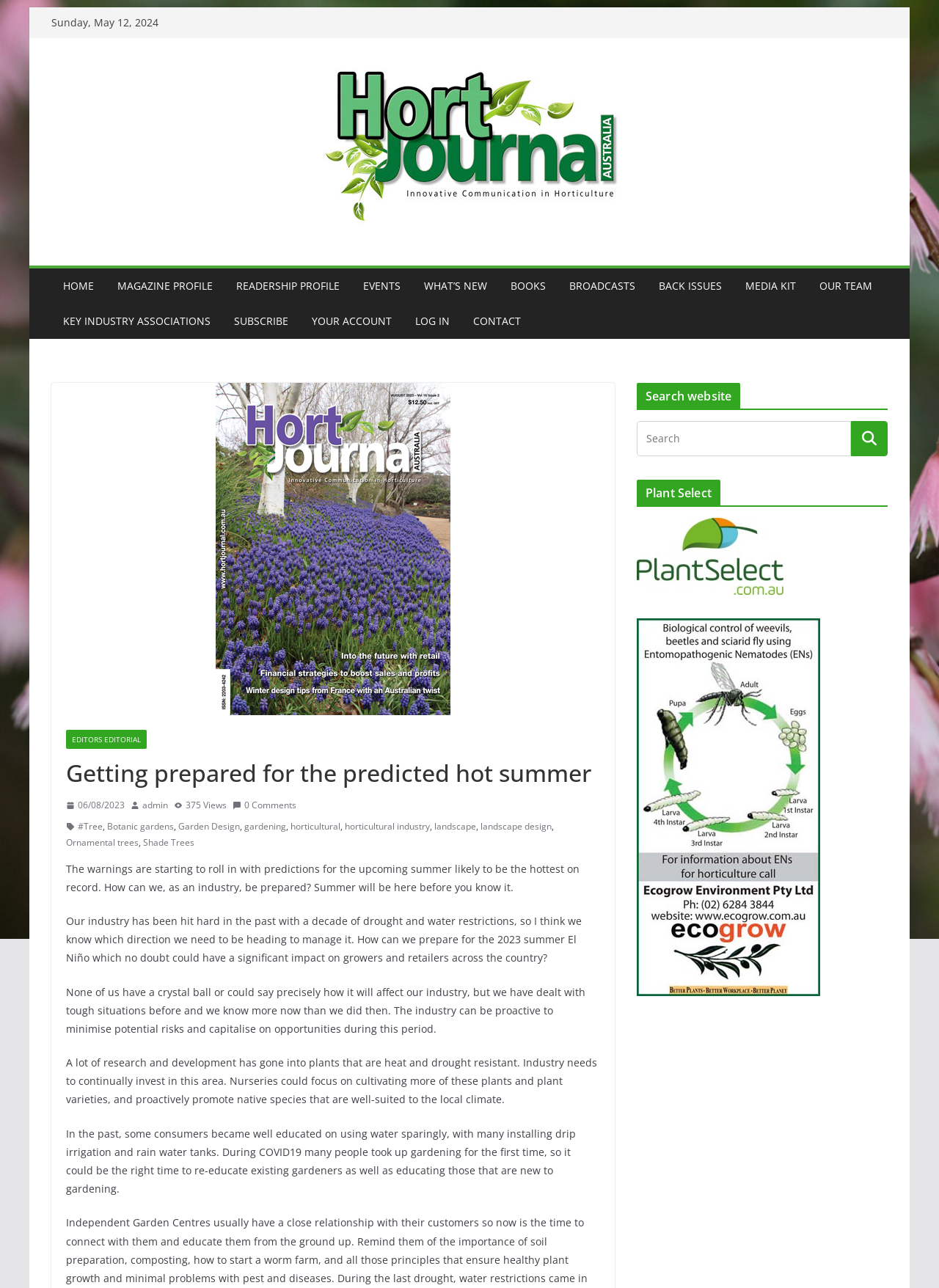Determine the bounding box coordinates of the clickable region to execute the instruction: "Search for something on the website". The coordinates should be four float numbers between 0 and 1, denoted as [left, top, right, bottom].

[0.678, 0.327, 0.945, 0.354]